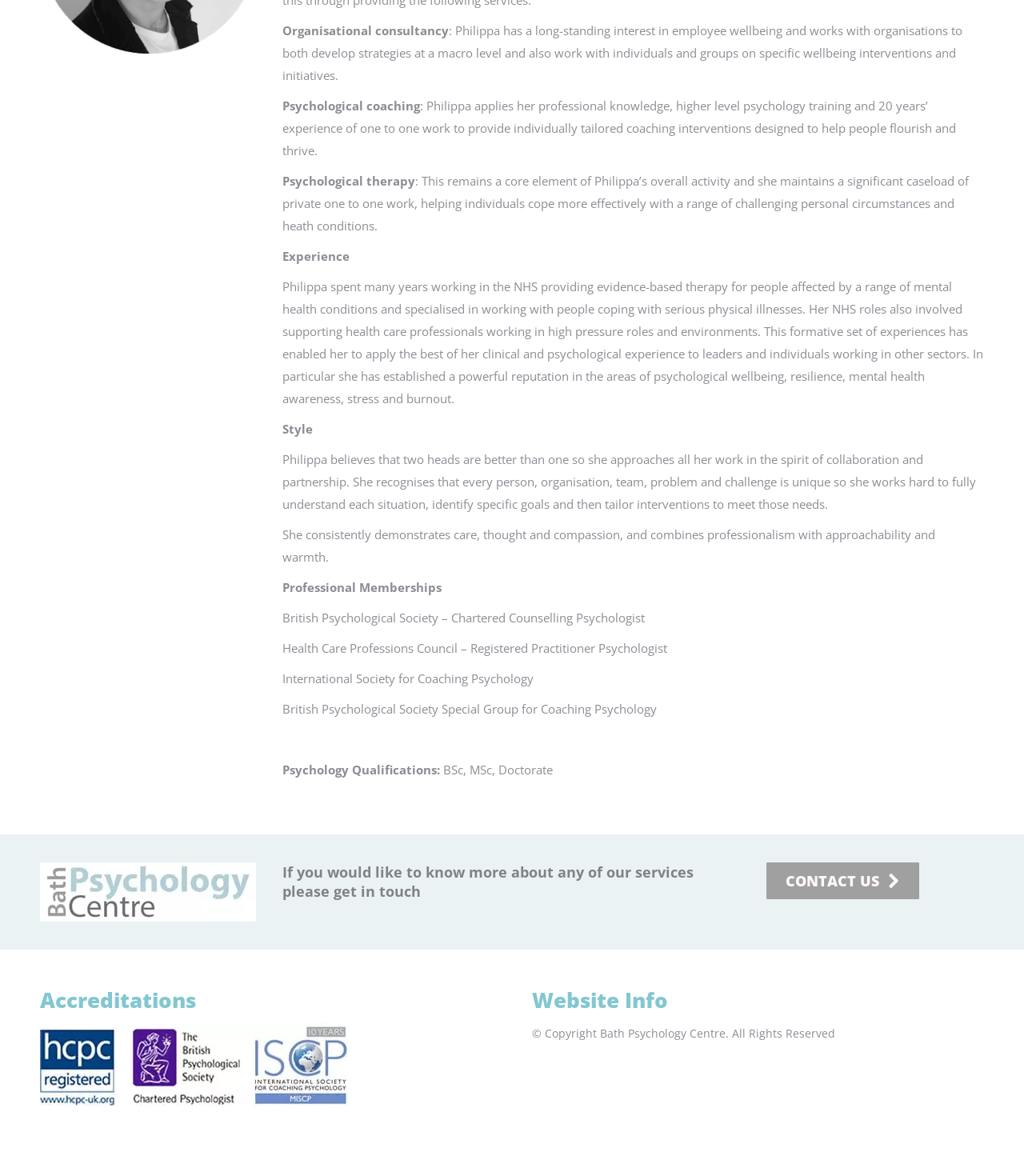Specify the bounding box coordinates (top-left x, top-left y, bottom-right x, bottom-right y) of the UI element in the screenshot that matches this description: CONTACT US

[0.748, 0.733, 0.897, 0.765]